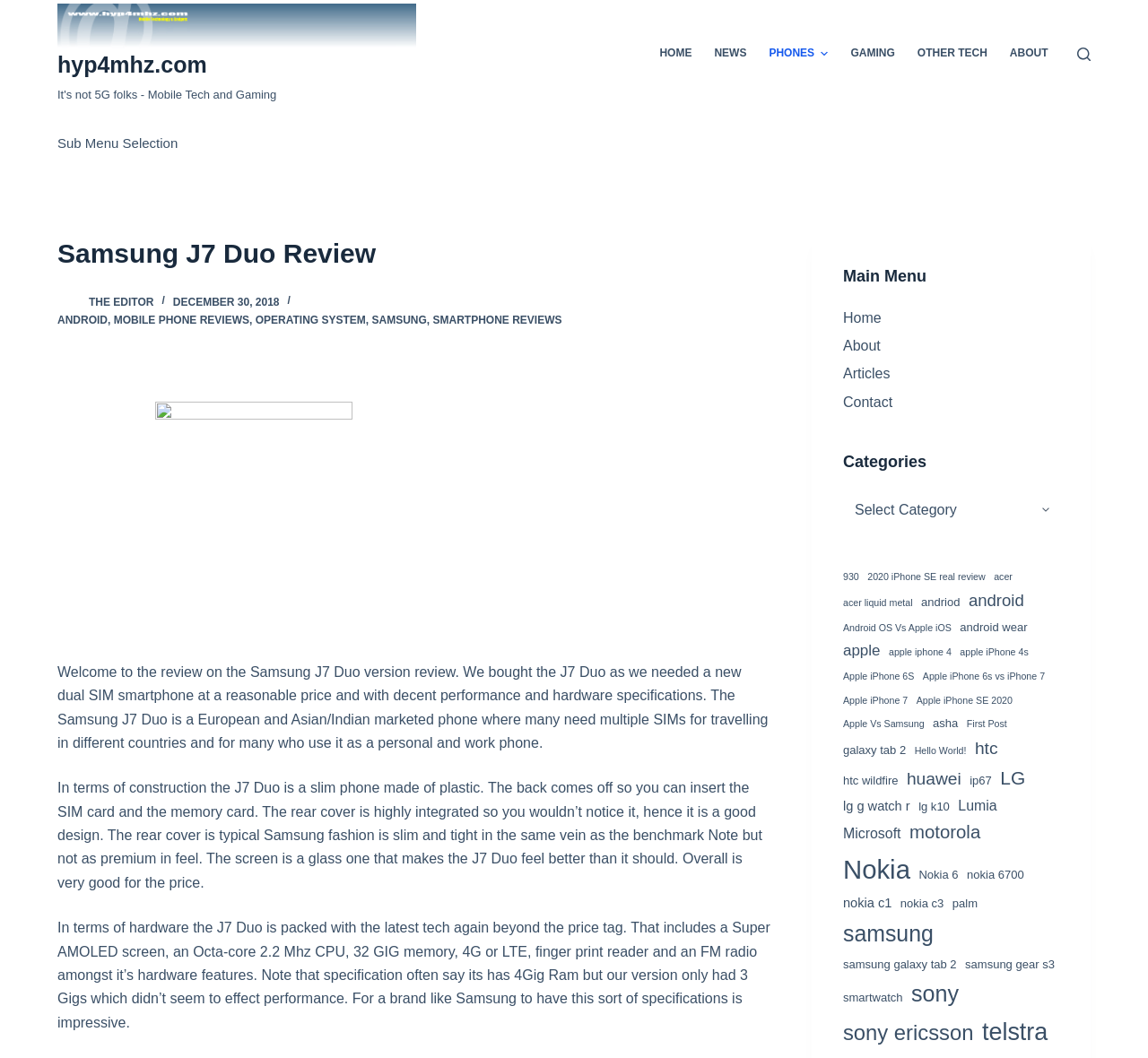Given the element description, predict the bounding box coordinates in the format (top-left x, top-left y, bottom-right x, bottom-right y), using floating point numbers between 0 and 1: galaxy tab 2

[0.734, 0.7, 0.789, 0.719]